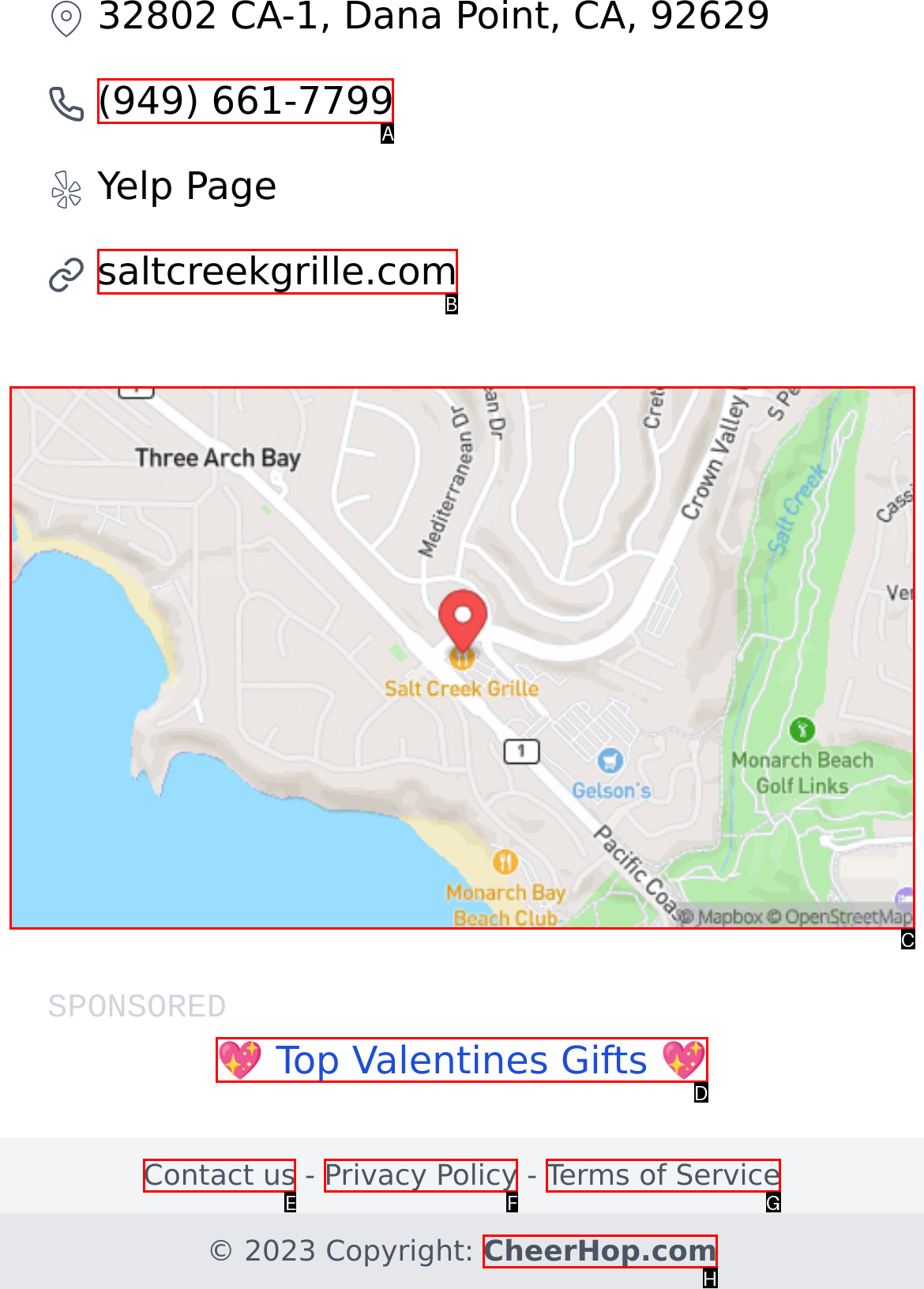Identify the HTML element to select in order to accomplish the following task: Check the Valentines Gifts
Reply with the letter of the chosen option from the given choices directly.

D